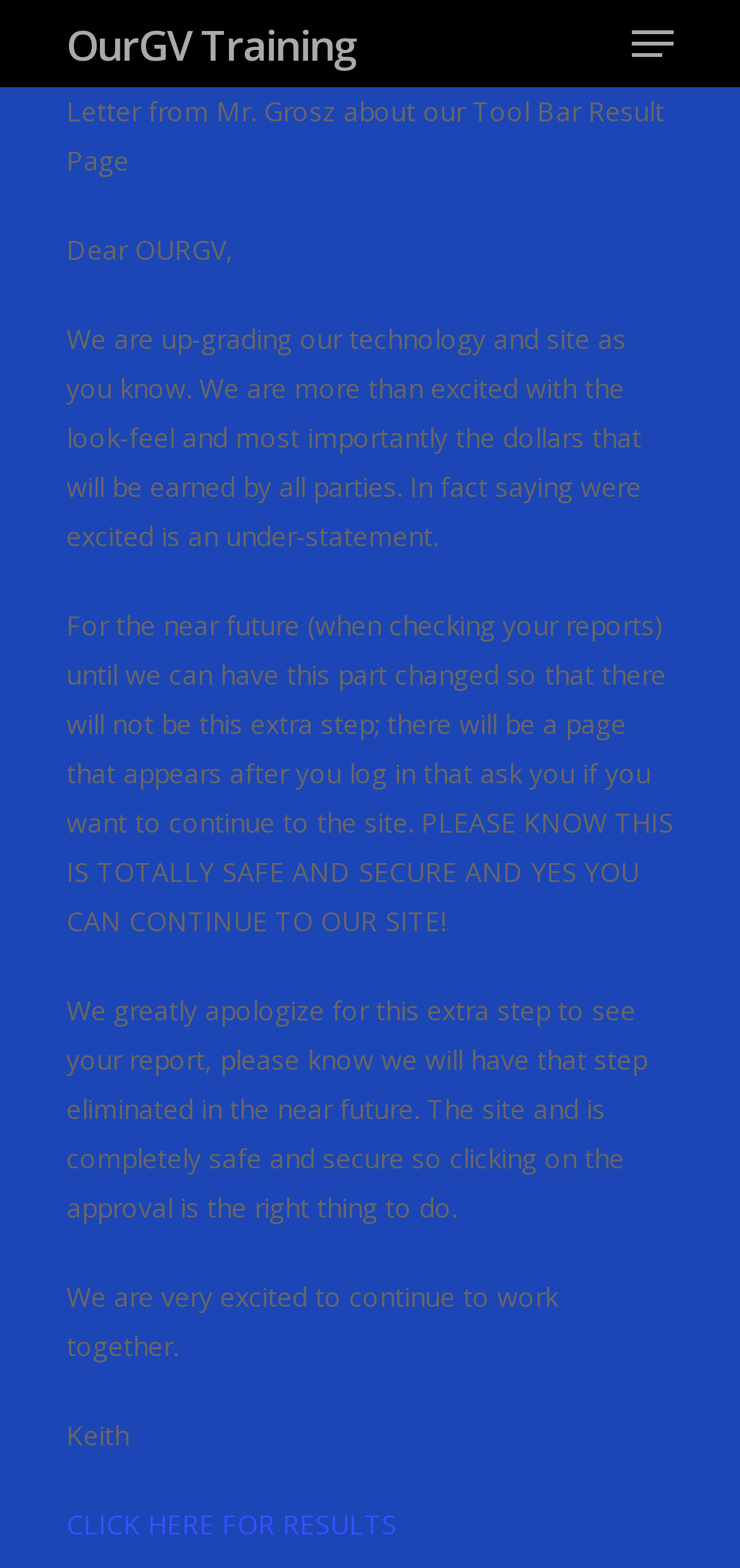Predict the bounding box of the UI element based on this description: "CLICK HERE FOR RESULTS".

[0.09, 0.96, 0.536, 0.983]